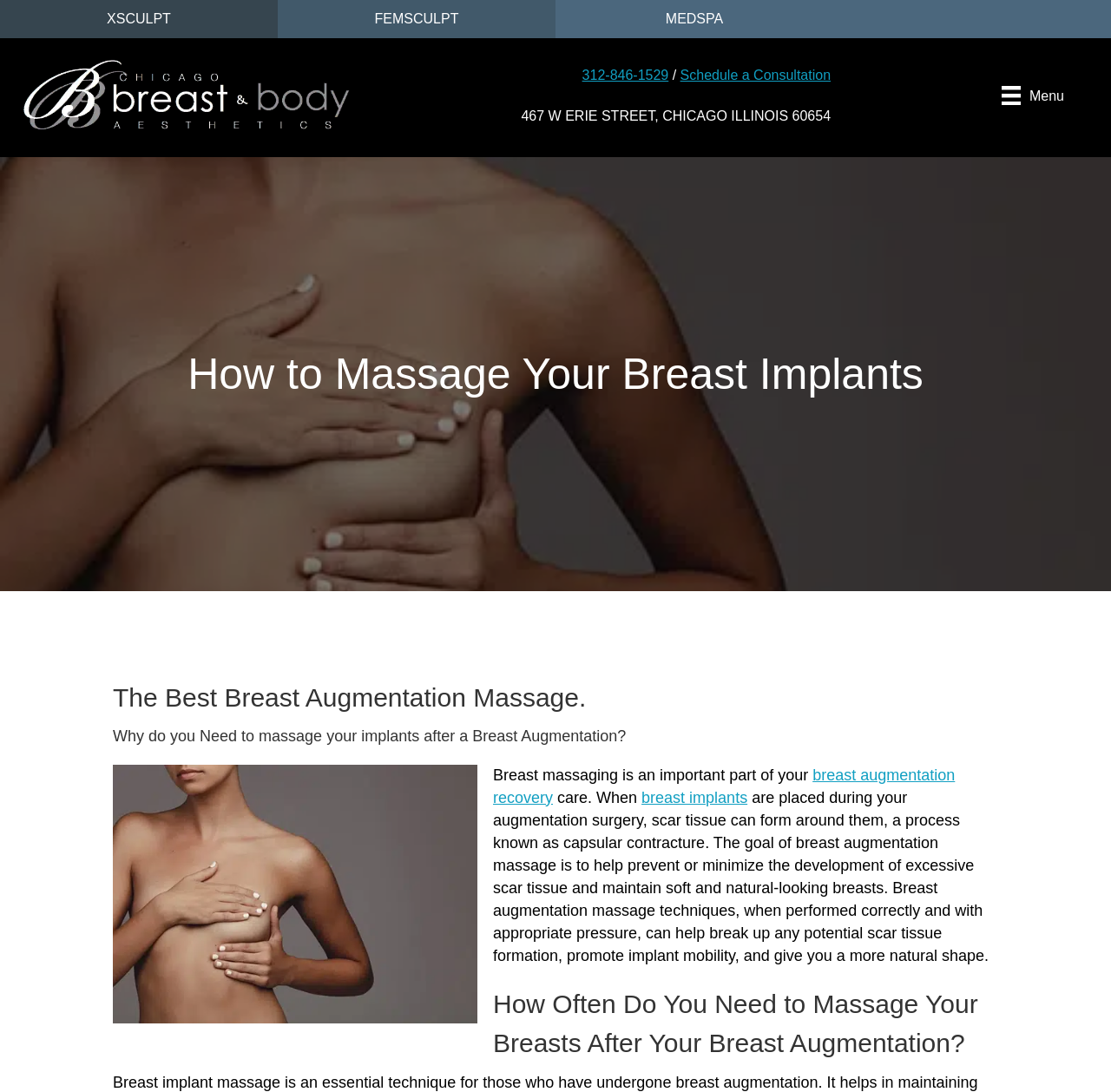Locate the bounding box coordinates of the clickable element to fulfill the following instruction: "Click the Schedule a Consultation link". Provide the coordinates as four float numbers between 0 and 1 in the format [left, top, right, bottom].

[0.612, 0.062, 0.748, 0.076]